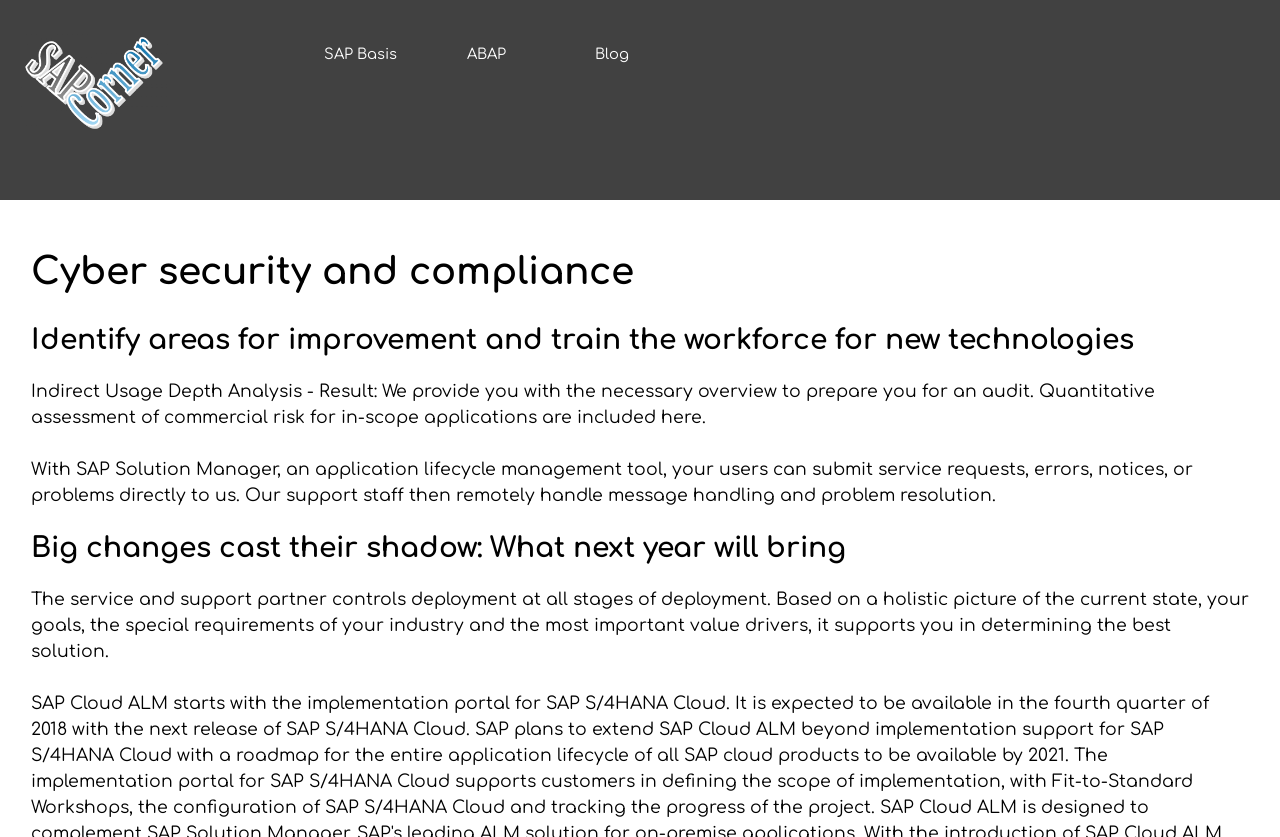Show the bounding box coordinates for the HTML element described as: "ABAP".

[0.337, 0.047, 0.423, 0.082]